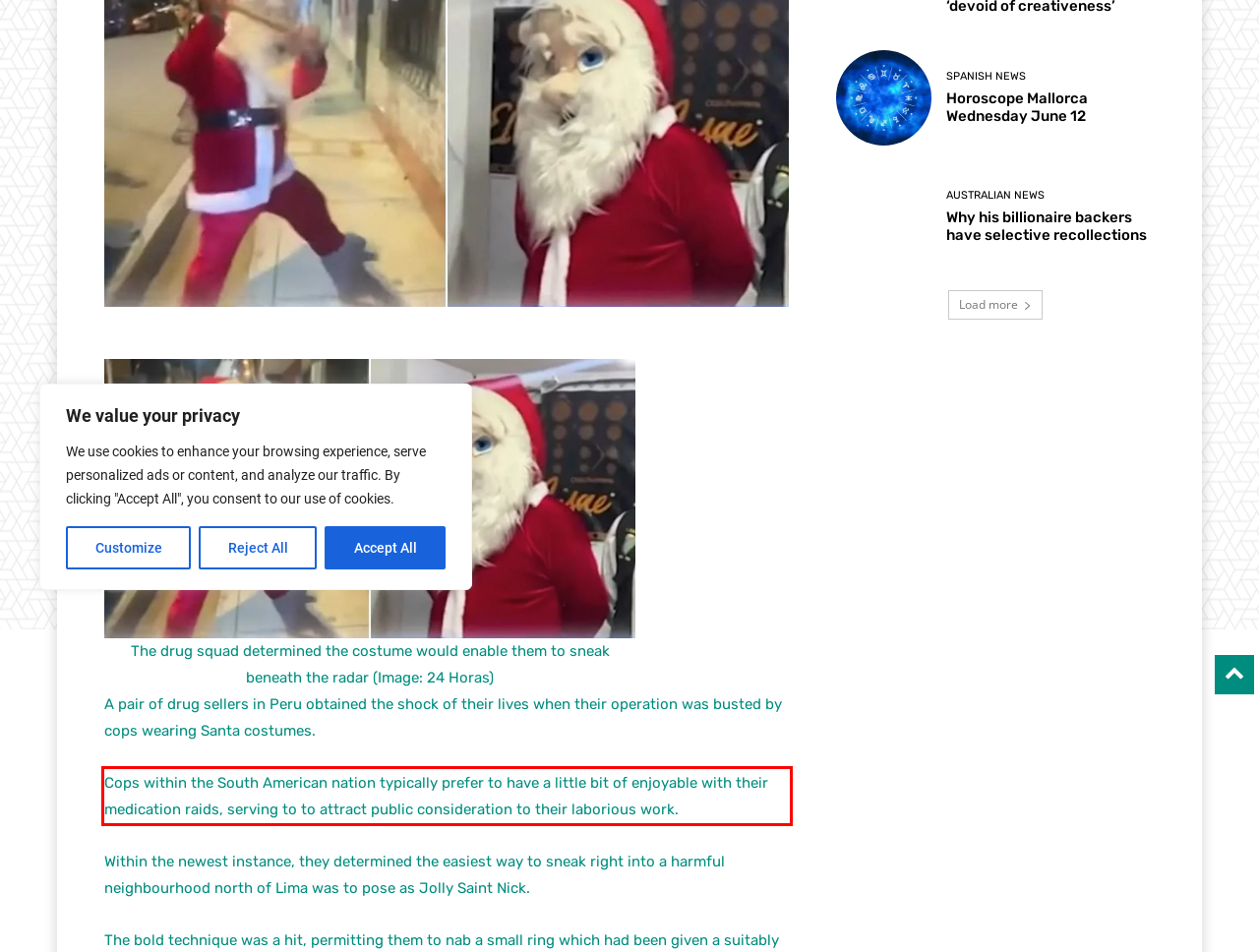Please take the screenshot of the webpage, find the red bounding box, and generate the text content that is within this red bounding box.

Cops within the South American nation typically prefer to have a little bit of enjoyable with their medication raids, serving to to attract public consideration to their laborious work.